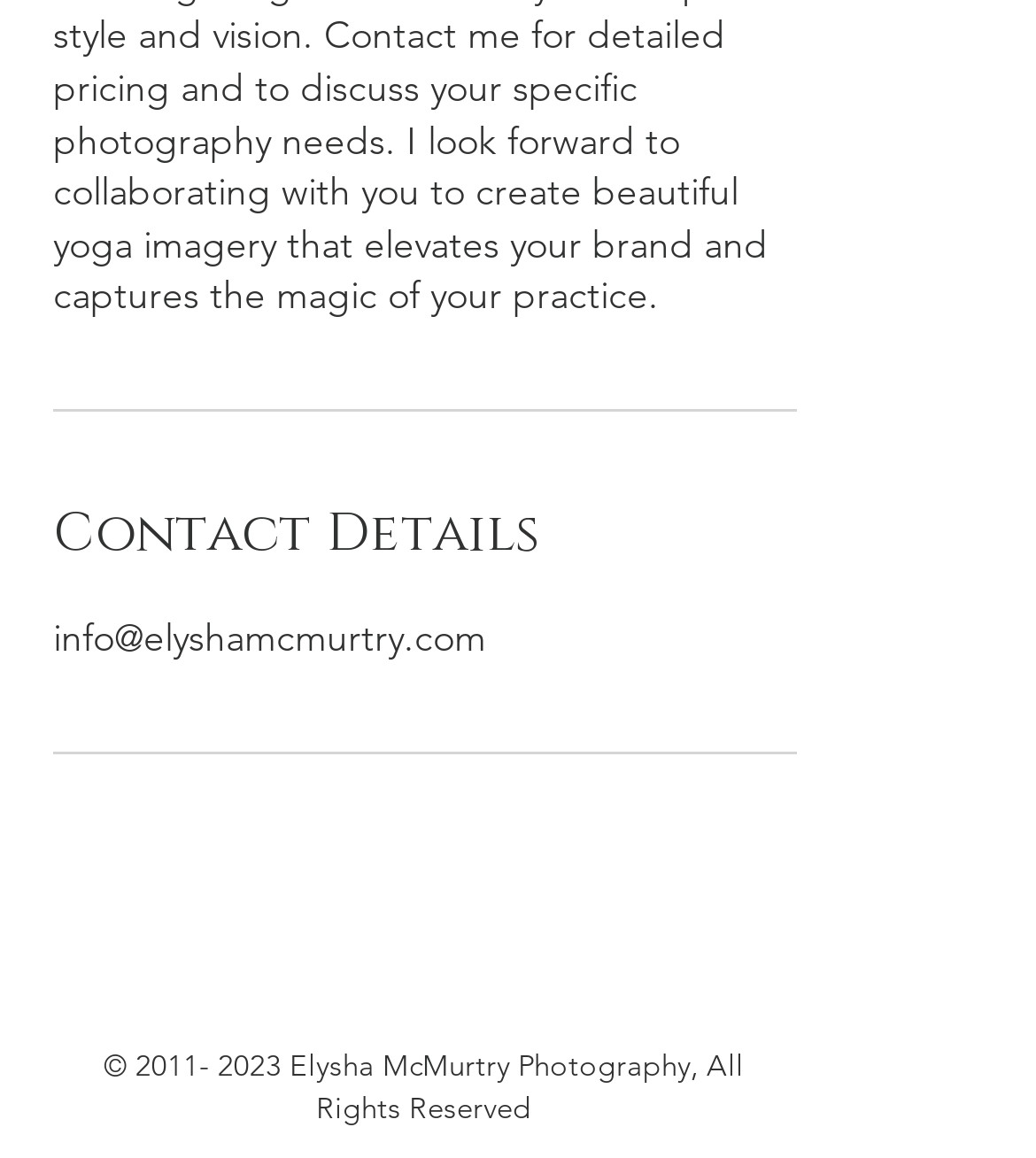Using a single word or phrase, answer the following question: 
What is the orientation of the first separator?

horizontal